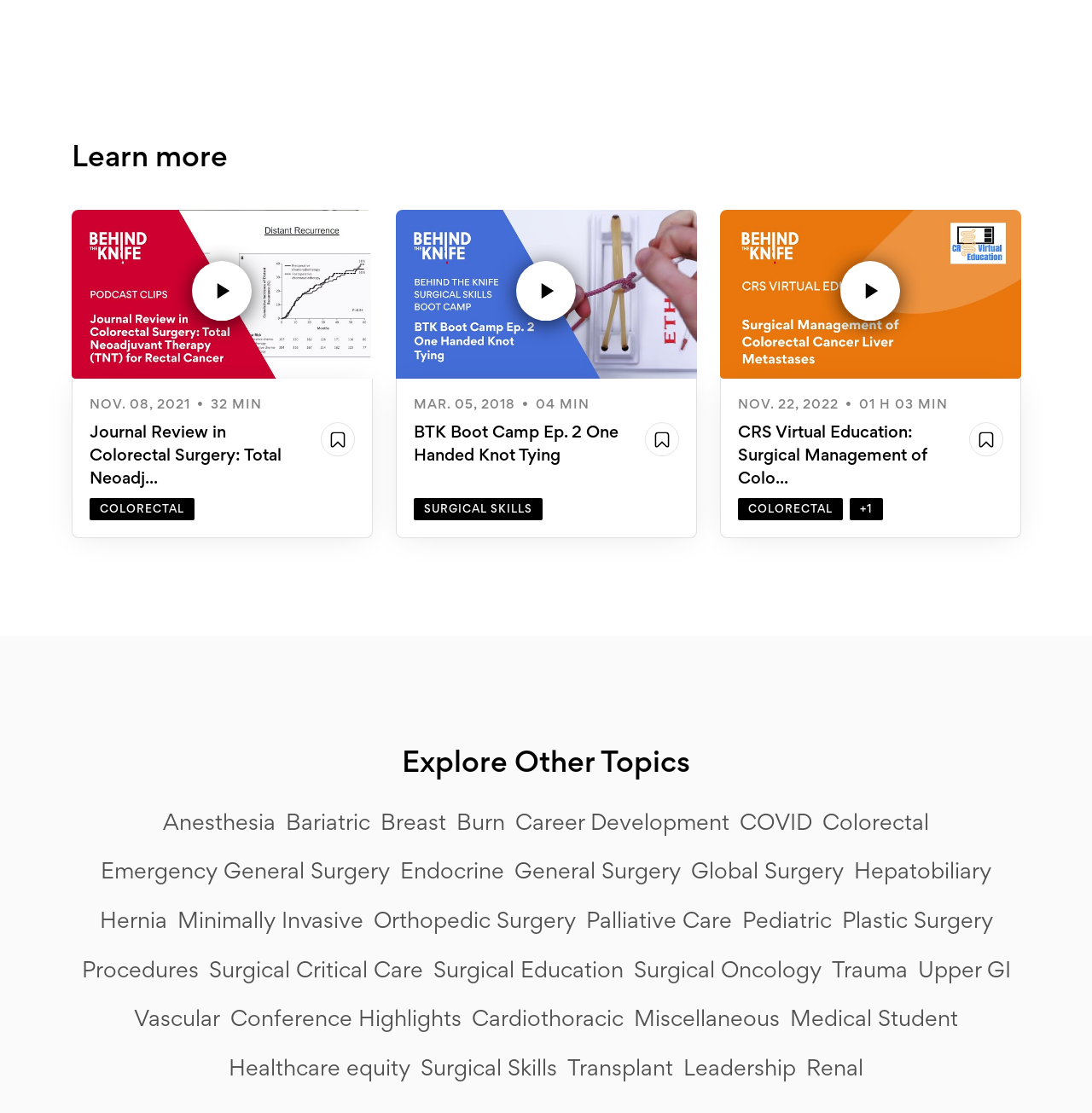How many images are associated with the second link?
Based on the image content, provide your answer in one word or a short phrase.

3